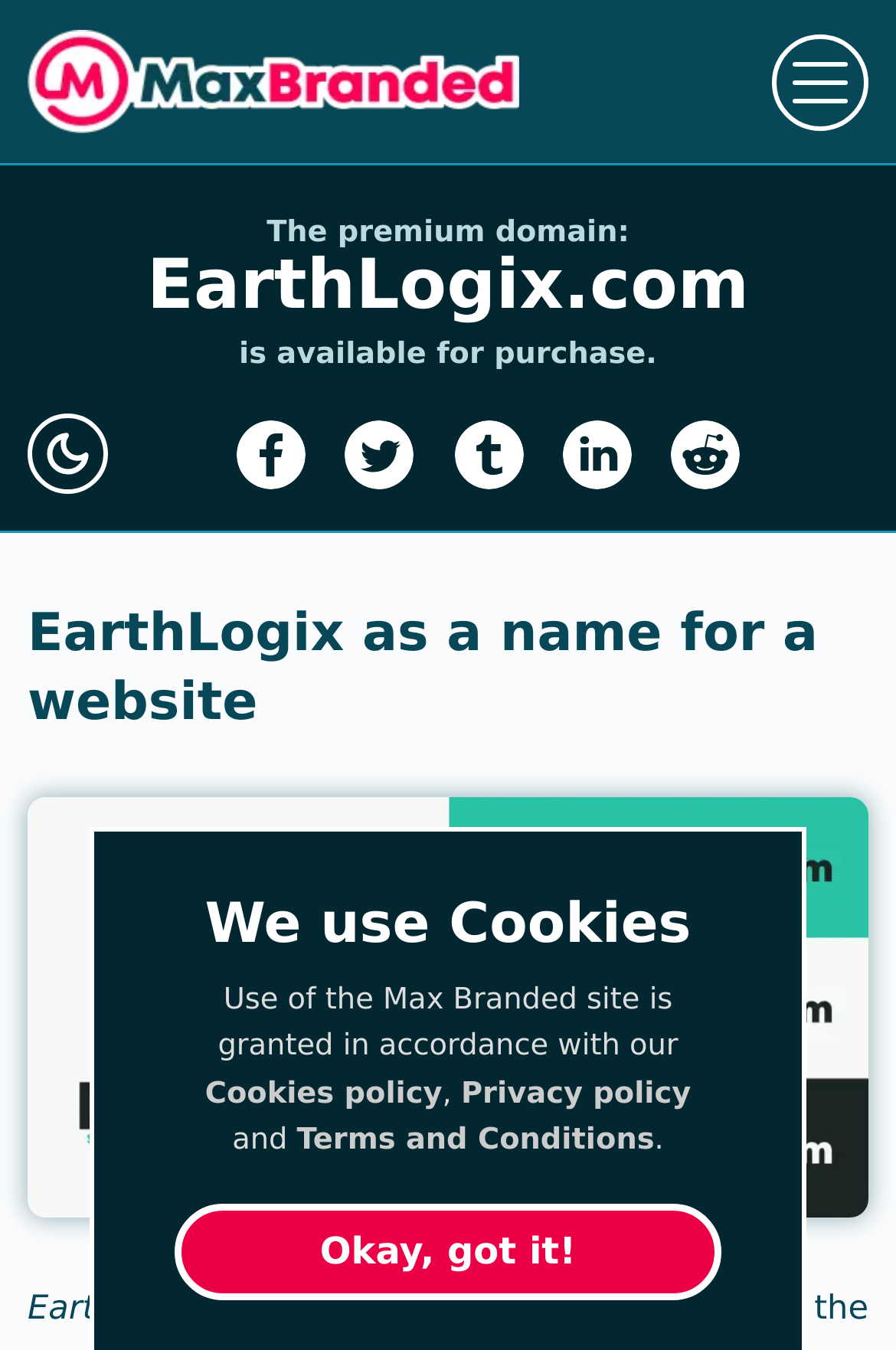Predict the bounding box coordinates of the area that should be clicked to accomplish the following instruction: "Click the Okay, got it! button". The bounding box coordinates should consist of four float numbers between 0 and 1, i.e., [left, top, right, bottom].

[0.195, 0.891, 0.805, 0.962]